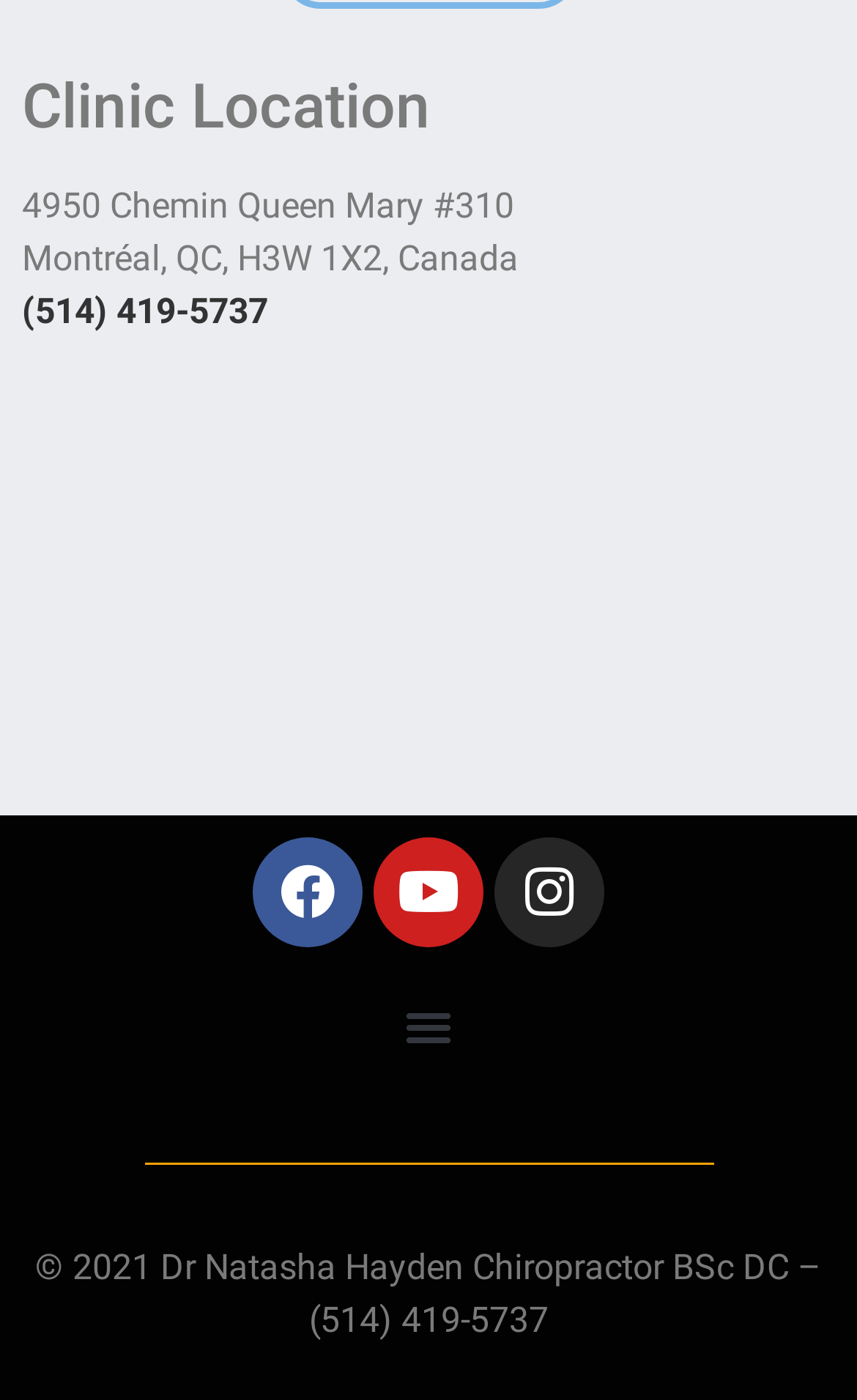Respond to the question below with a single word or phrase: What is the copyright year of the clinic's website?

2021